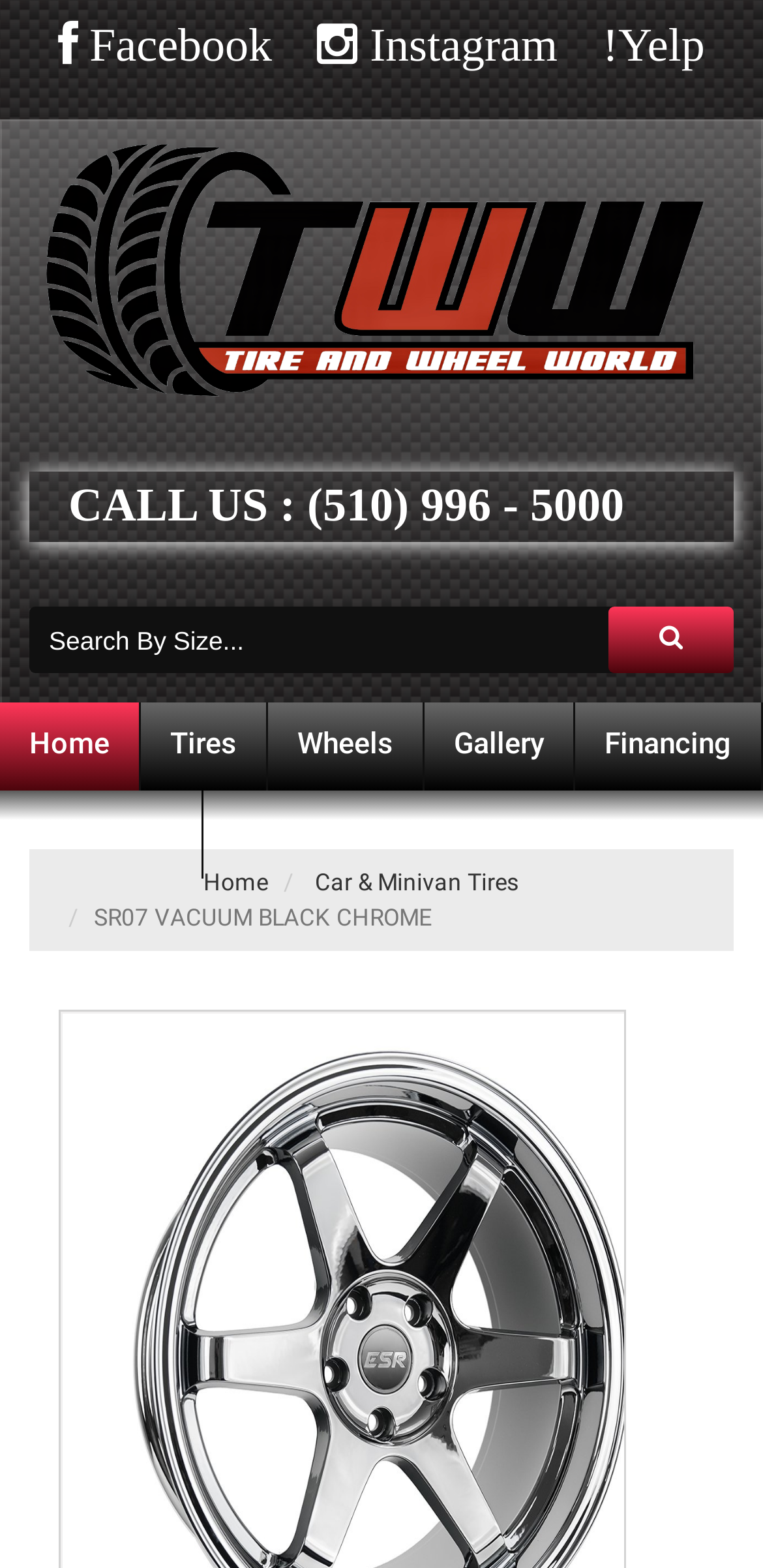Use a single word or phrase to answer the question:
What is the phone number to call?

(510) 996 - 5000